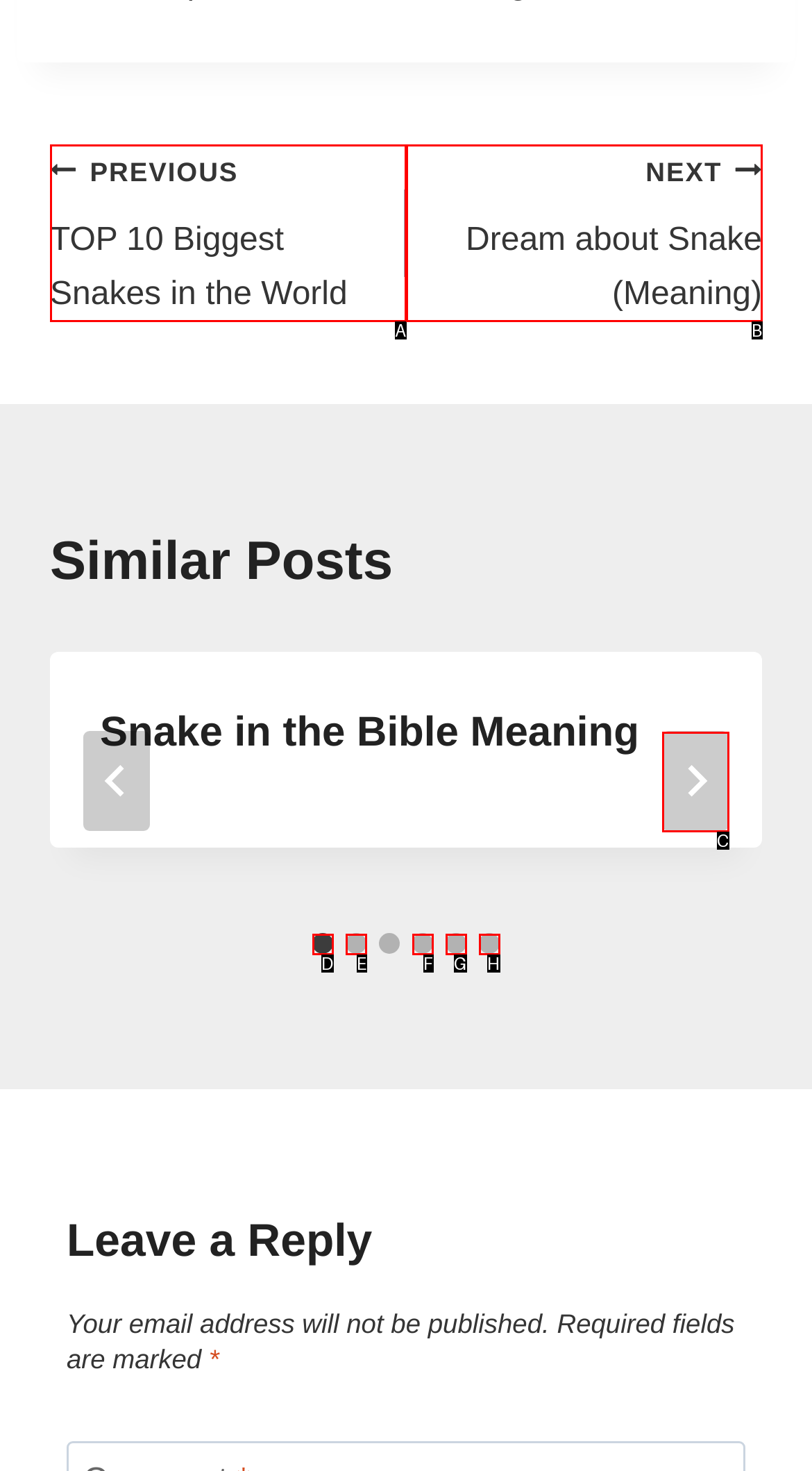Using the given description: parent_node: Email* name="esfpx_email", identify the HTML element that corresponds best. Answer with the letter of the correct option from the available choices.

None